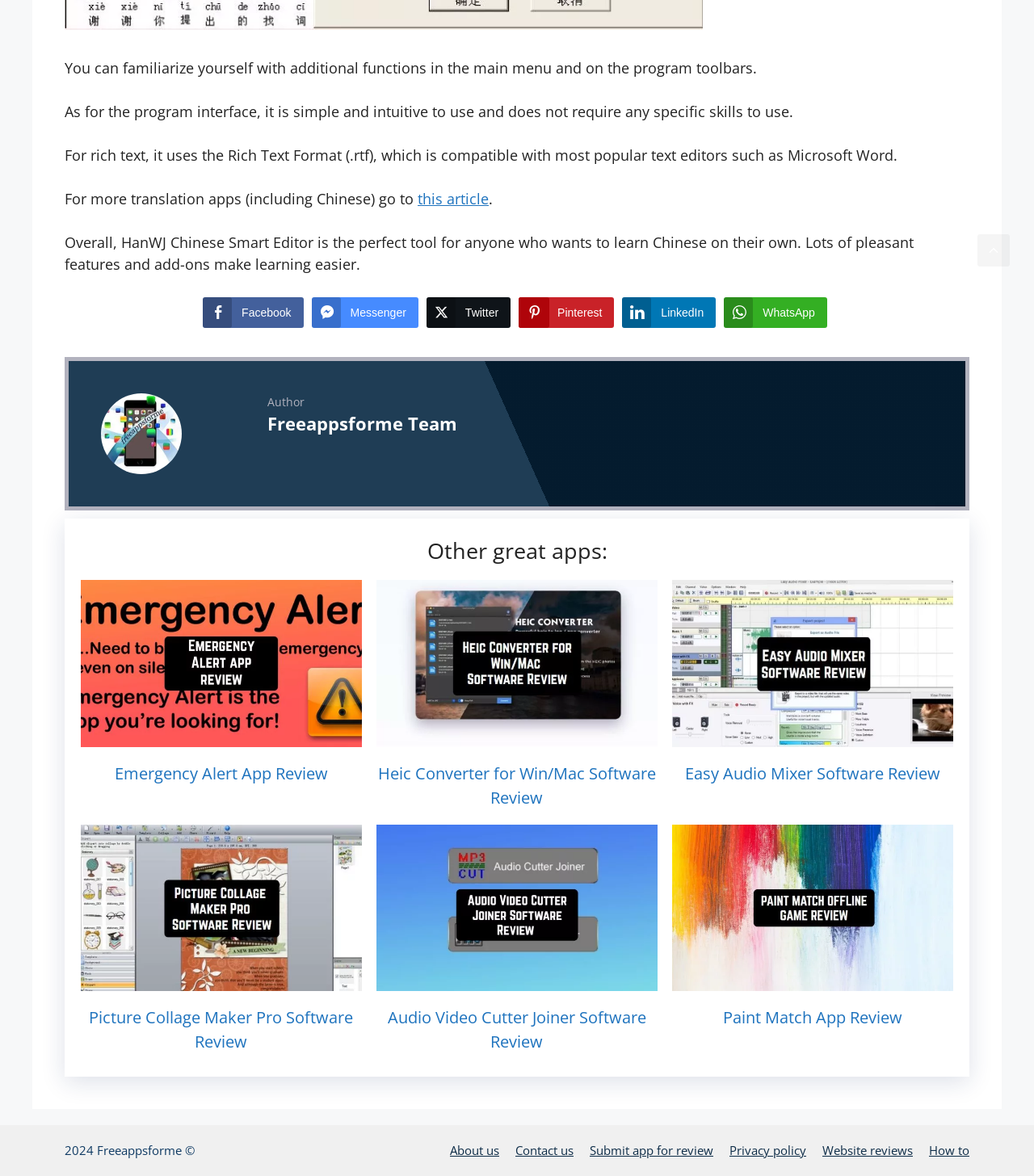Reply to the question with a single word or phrase:
What is the purpose of HanWJ Chinese Smart Editor?

To learn Chinese